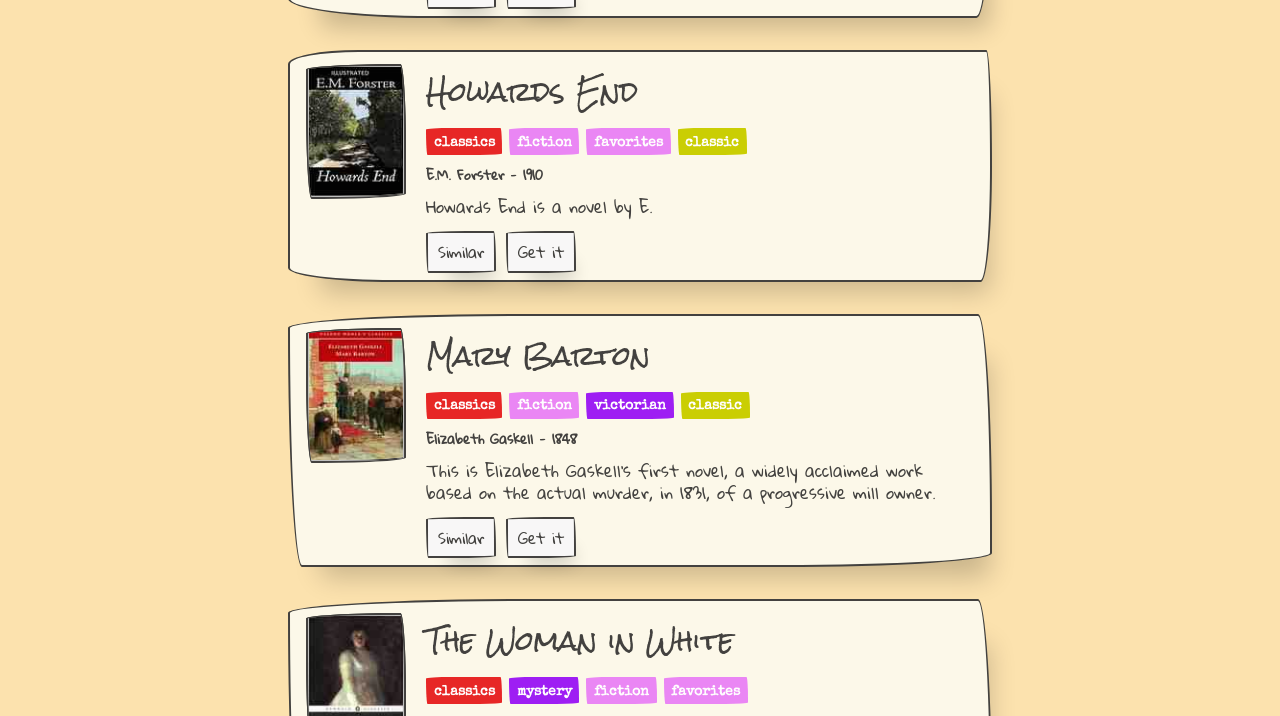Please identify the bounding box coordinates of the clickable area that will allow you to execute the instruction: "Get the book 'Mary Barton'".

[0.395, 0.728, 0.45, 0.773]